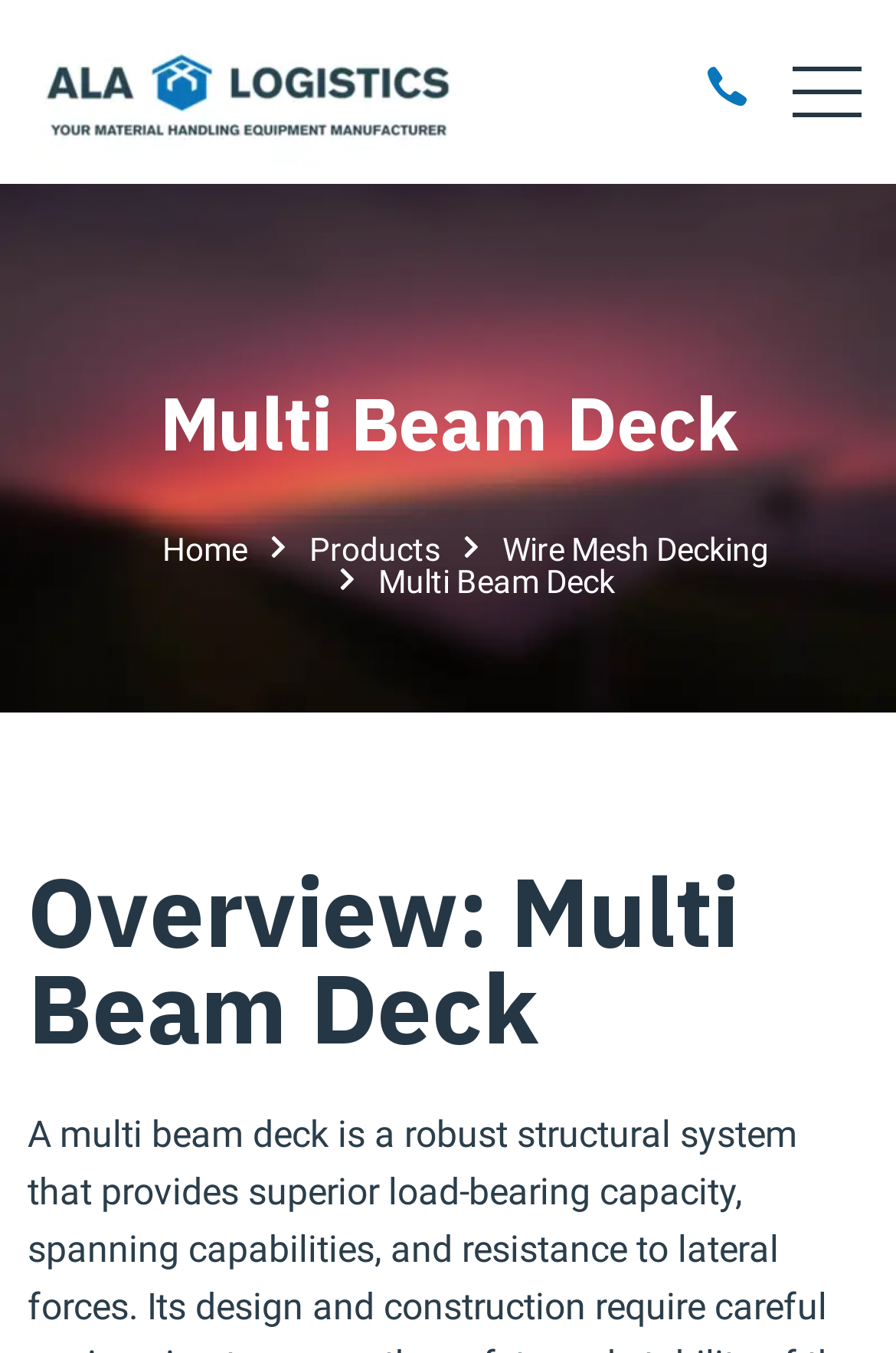Provide a one-word or short-phrase response to the question:
What is the main topic of the webpage?

Multi Beam Deck